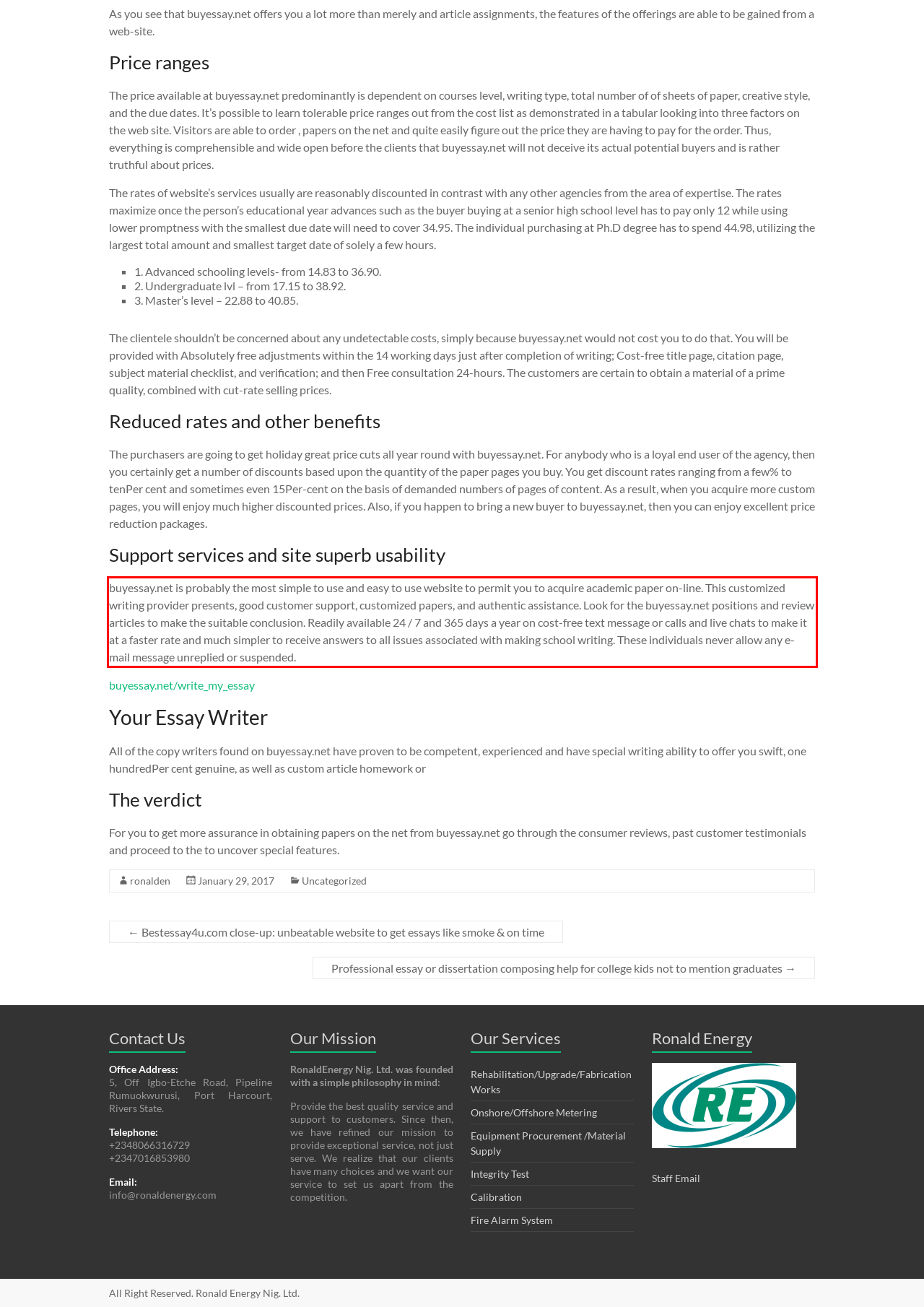Using OCR, extract the text content found within the red bounding box in the given webpage screenshot.

buyessay.net is probably the most simple to use and easy to use website to permit you to acquire academic paper on-line. This customized writing provider presents, good customer support, customized papers, and authentic assistance. Look for the buyessay.net positions and review articles to make the suitable conclusion. Readily available 24 / 7 and 365 days a year on cost-free text message or calls and live chats to make it at a faster rate and much simpler to receive answers to all issues associated with making school writing. These individuals never allow any e-mail message unreplied or suspended.